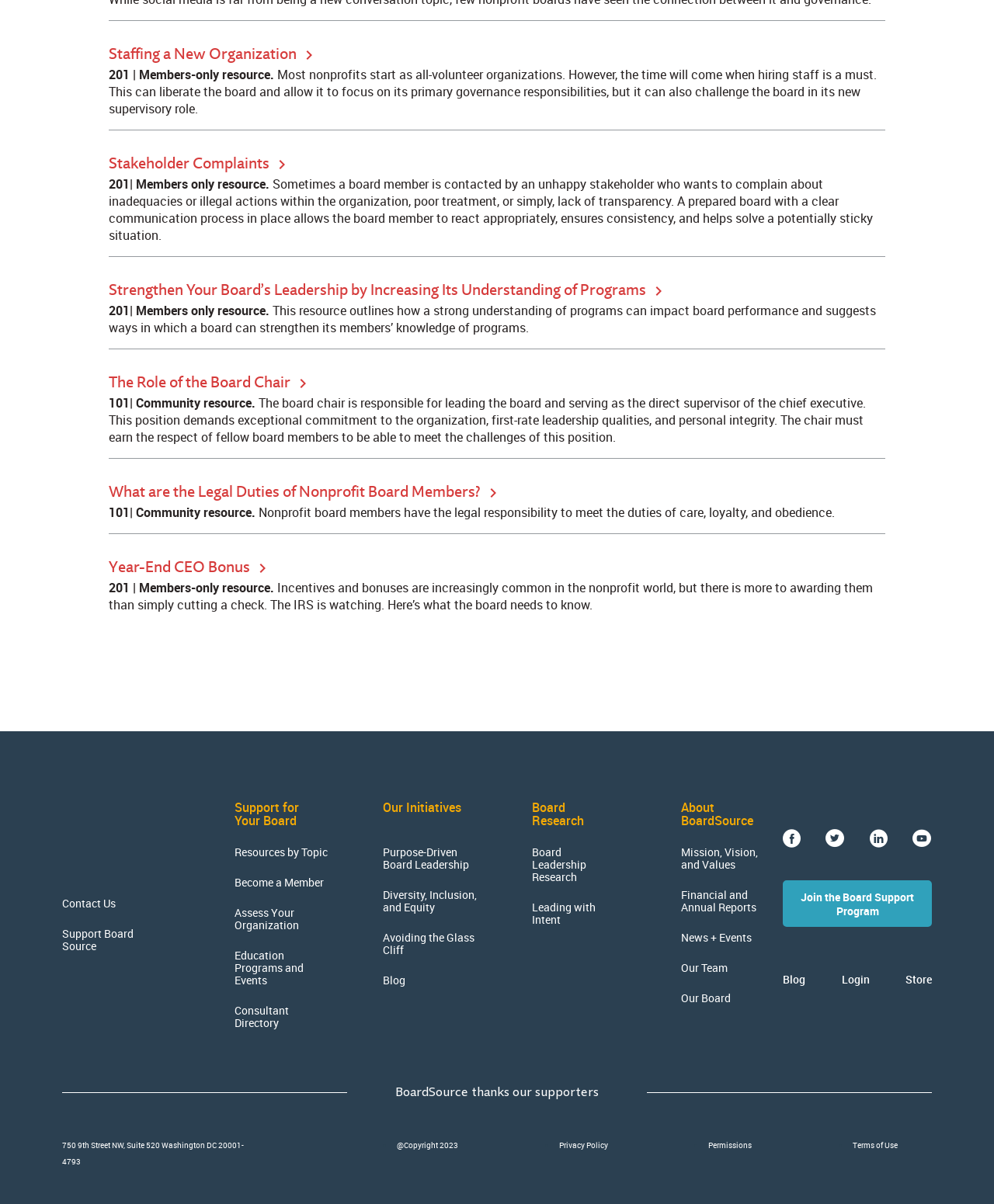What is the organization's mission?
Provide a detailed answer to the question, using the image to inform your response.

While the webpage does not explicitly state the organization's mission, it does provide information about its initiatives and values, suggesting that its mission is related to supporting and empowering nonprofit boards.